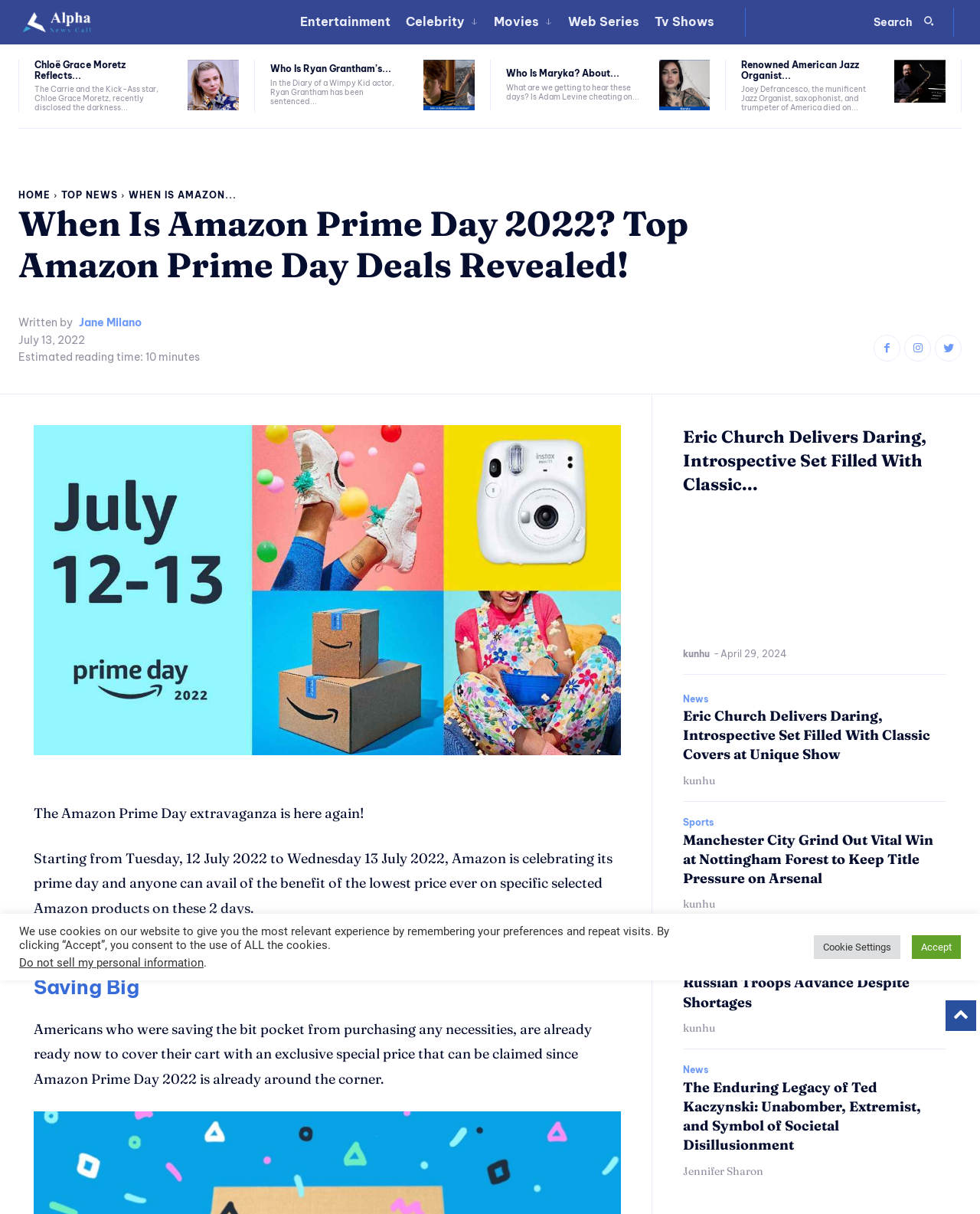Find the bounding box coordinates of the UI element according to this description: "Who Is Maryka? About...".

[0.516, 0.056, 0.632, 0.065]